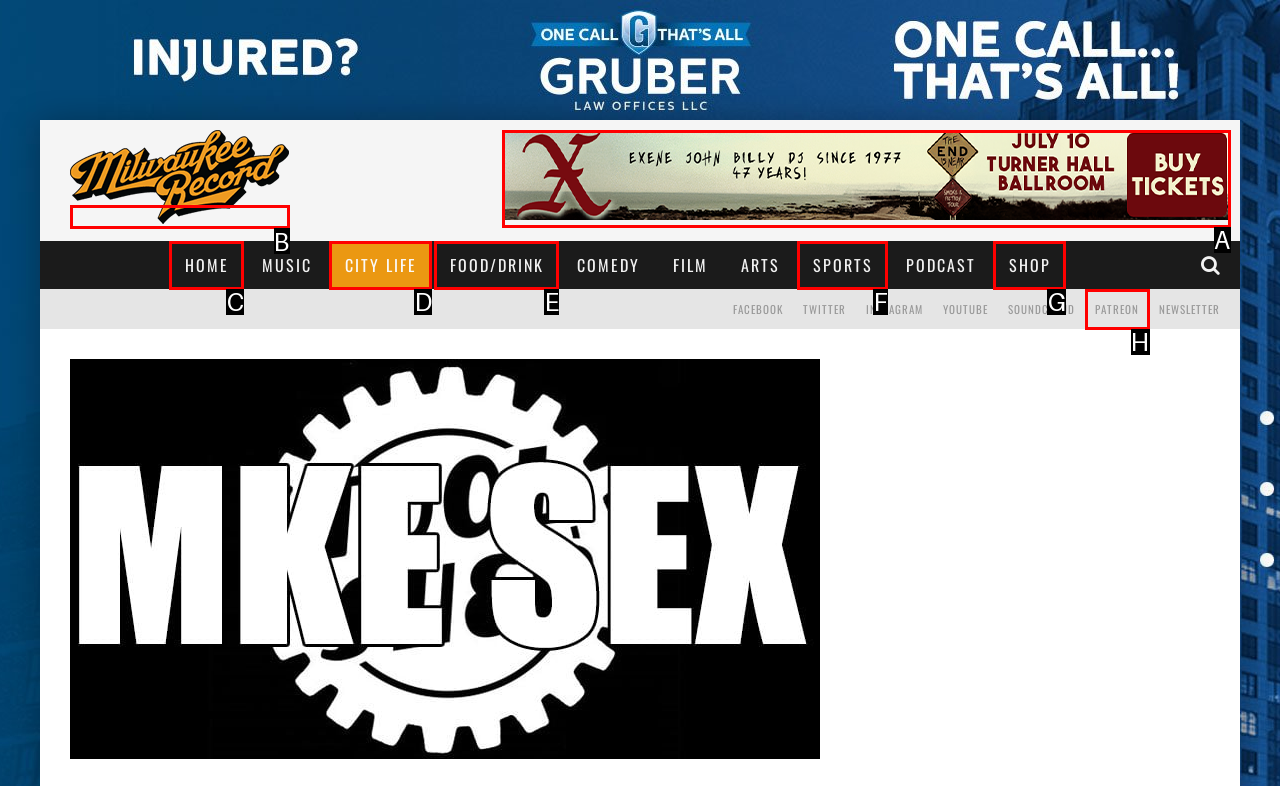Identify the HTML element to click to execute this task: Click the Milwaukee Record logo Respond with the letter corresponding to the proper option.

B